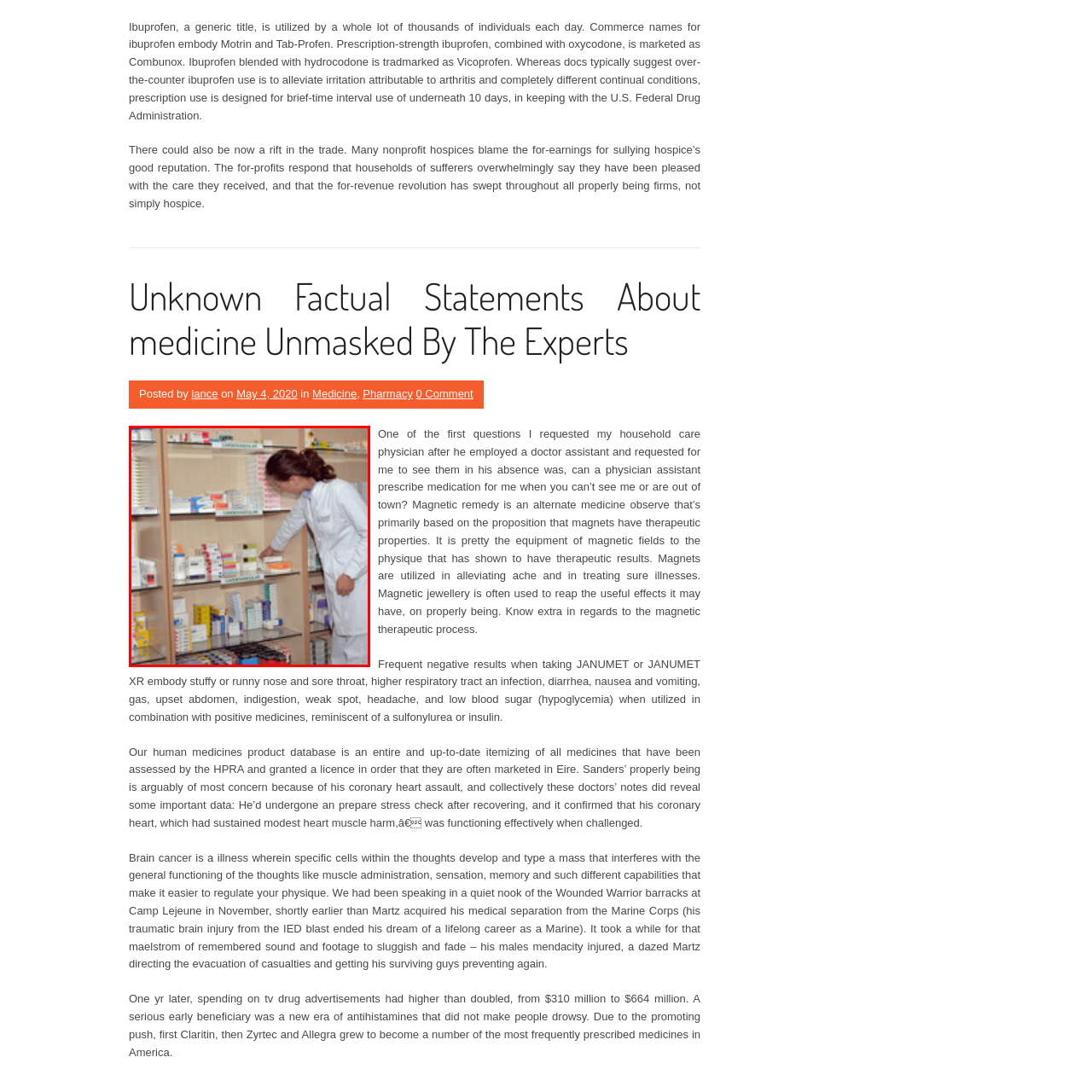Analyze the image surrounded by the red outline and answer the ensuing question with as much detail as possible based on the image:
What type of products are on the shelves?

The caption highlights the diverse range of medication boxes on the shelves, which suggests that the products are related to pharmaceuticals, and the pharmacist is responsible for managing and dispensing these medications to patients.